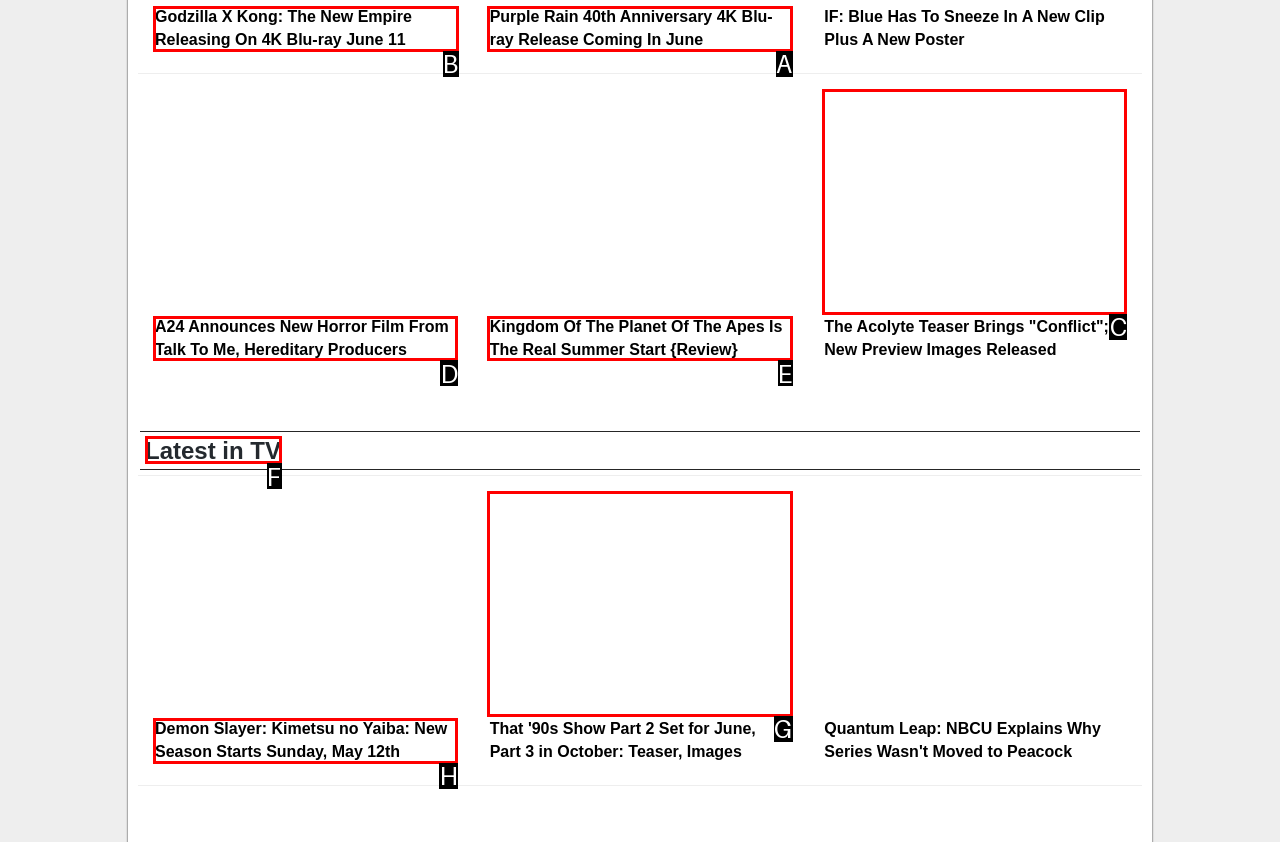Choose the letter of the element that should be clicked to complete the task: Read about Godzilla X Kong: The New Empire Releasing On 4K Blu-ray
Answer with the letter from the possible choices.

B